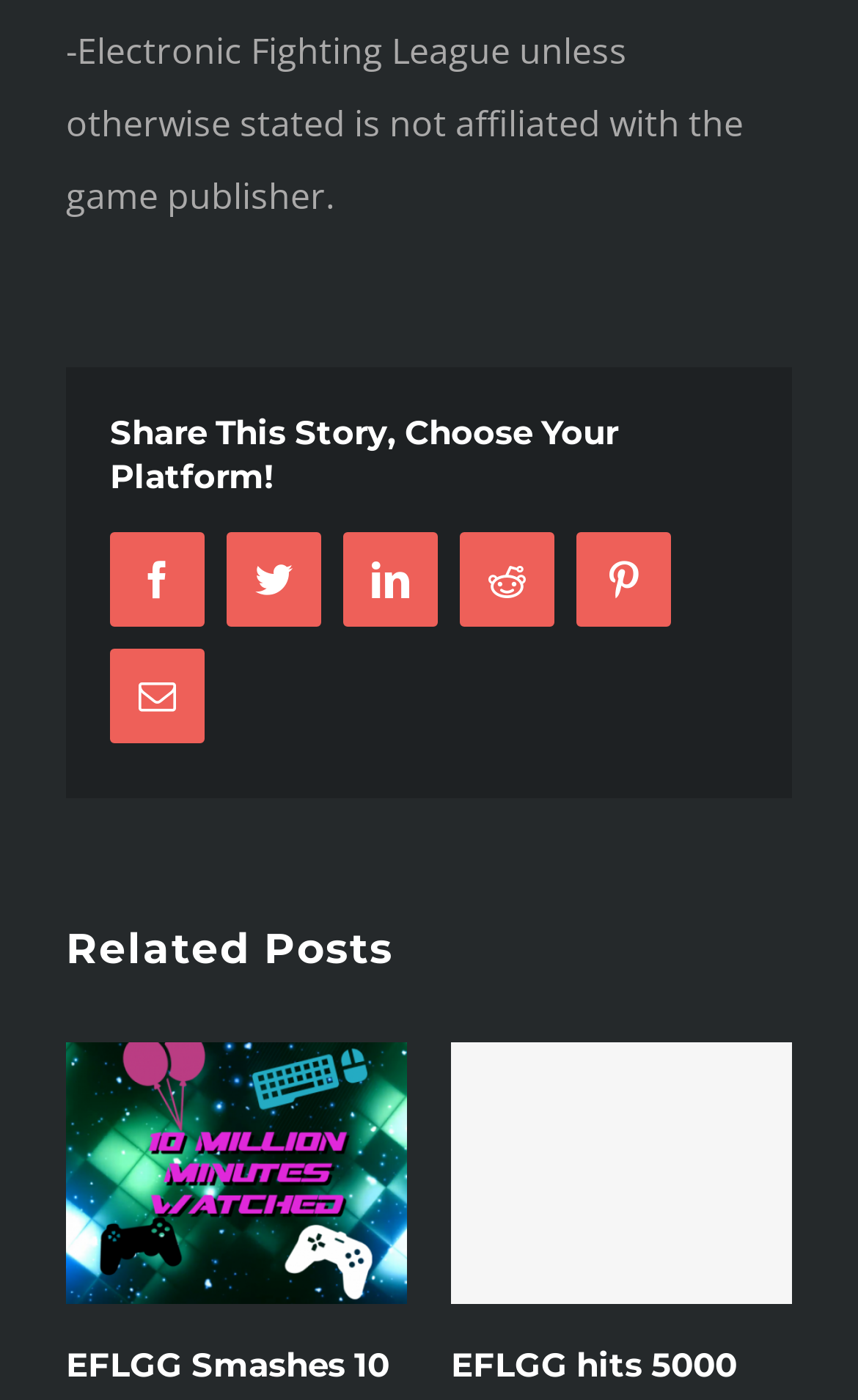Bounding box coordinates are specified in the format (top-left x, top-left y, bottom-right x, bottom-right y). All values are floating point numbers bounded between 0 and 1. Please provide the bounding box coordinate of the region this sentence describes: EFL One Exceeds Expectation

[0.526, 0.899, 0.867, 0.968]